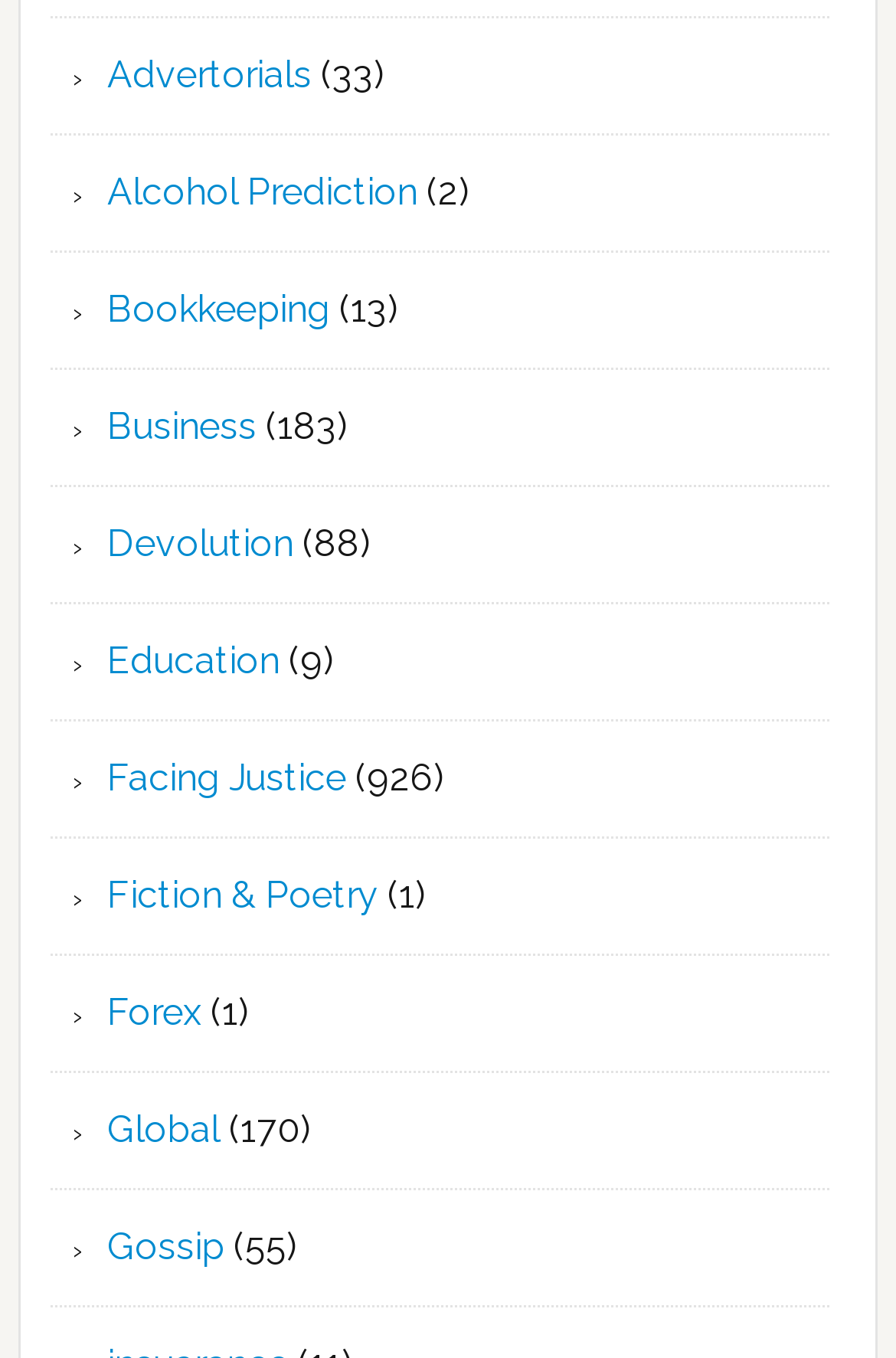Provide the bounding box coordinates for the specified HTML element described in this description: "Fiction & Poetry". The coordinates should be four float numbers ranging from 0 to 1, in the format [left, top, right, bottom].

[0.12, 0.643, 0.423, 0.675]